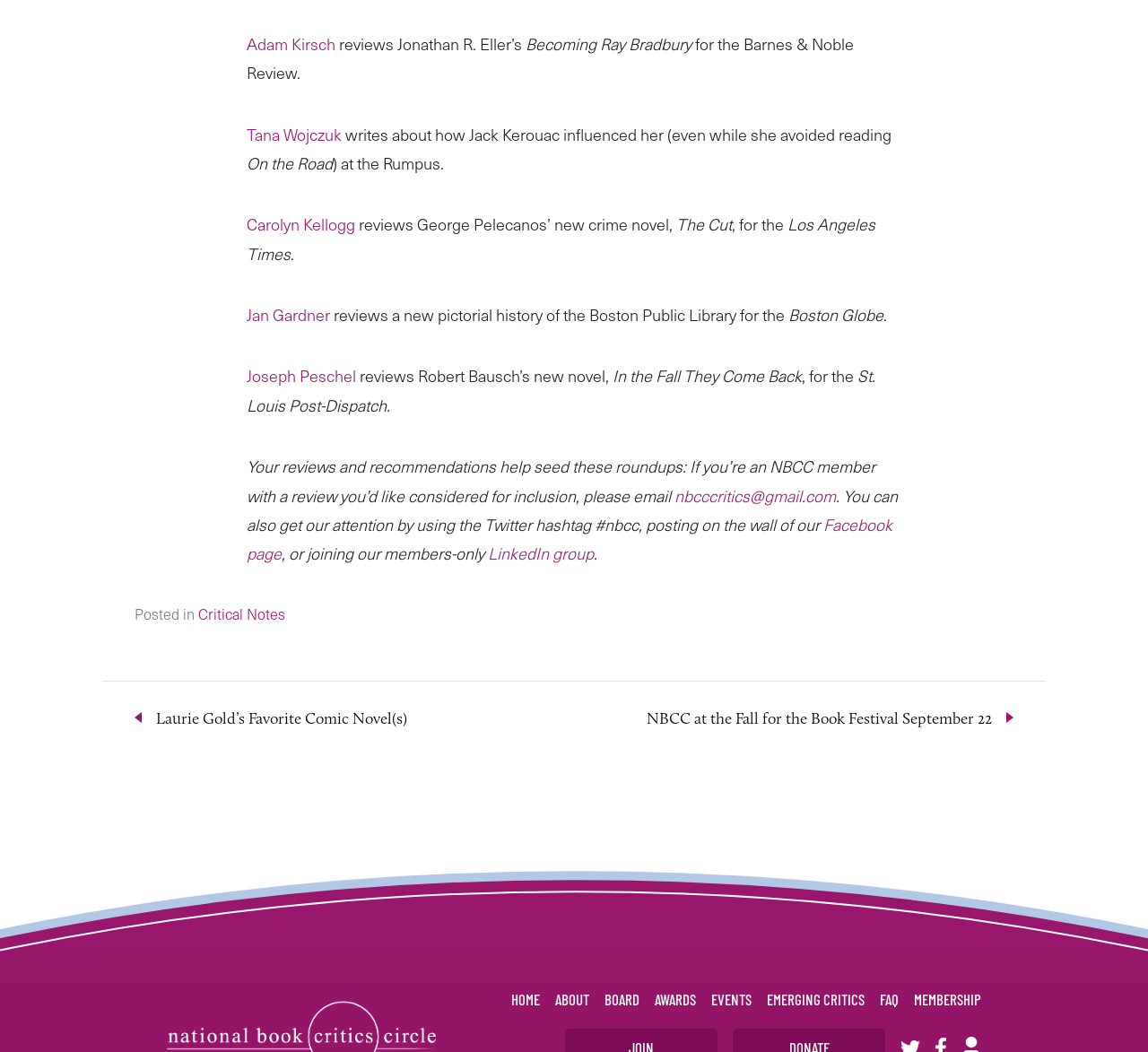Identify the bounding box coordinates of the element to click to follow this instruction: 'go to the home page'. Ensure the coordinates are four float values between 0 and 1, provided as [left, top, right, bottom].

[0.445, 0.937, 0.47, 0.963]